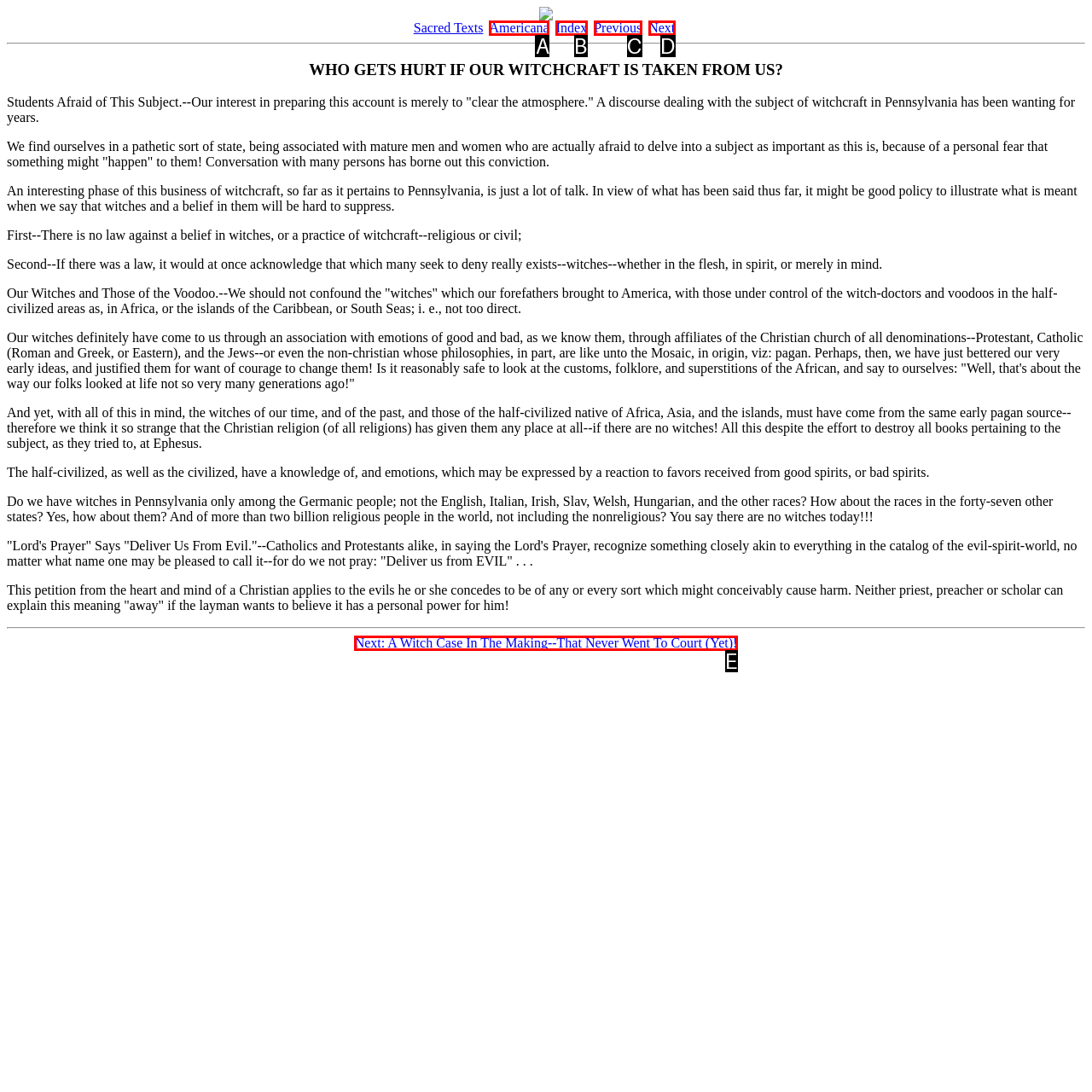Given the element description: Open Data and Code Sharing
Pick the letter of the correct option from the list.

None